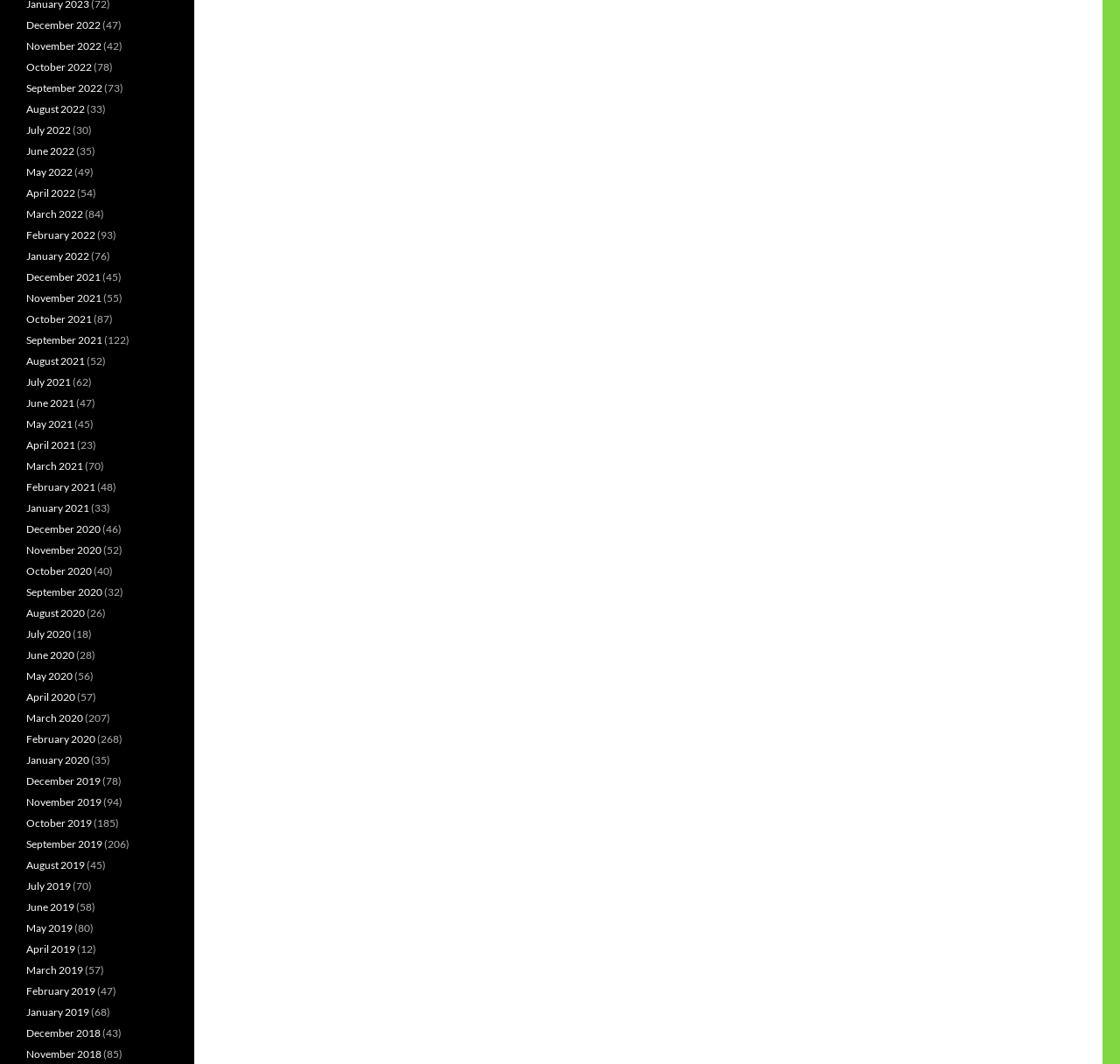Please indicate the bounding box coordinates for the clickable area to complete the following task: "View October 2019". The coordinates should be specified as four float numbers between 0 and 1, i.e., [left, top, right, bottom].

[0.023, 0.767, 0.082, 0.78]